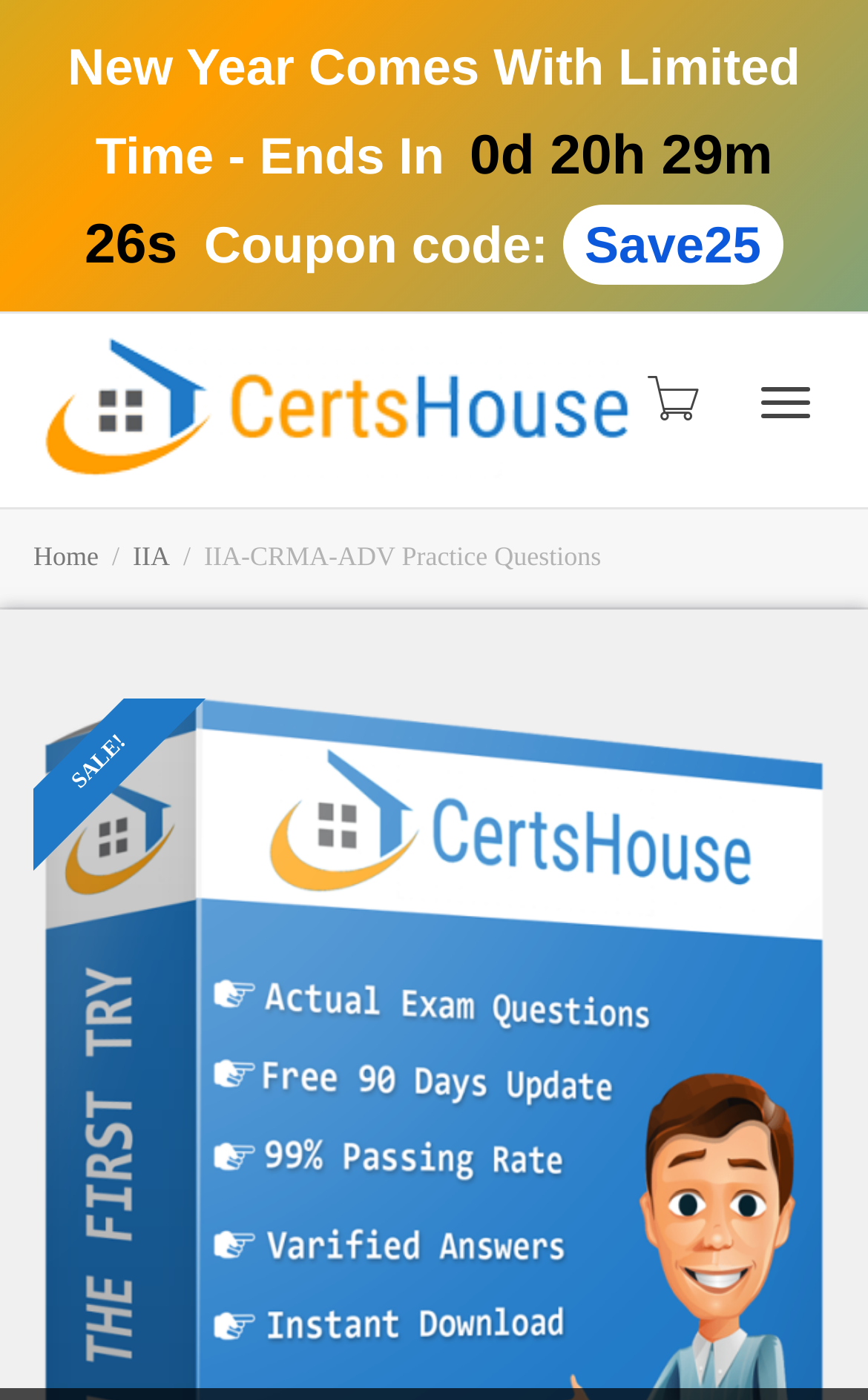Provide a thorough description of the webpage's content and layout.

The webpage appears to be a product or service page related to IIA-CRMA-ADV exam dumps and practice questions. At the top of the page, there is a heading that announces a limited-time offer with a countdown timer, indicating that the promotion will end soon. 

To the right of the heading, there is a button labeled "Toggle navigation". Below the heading, there are several links, including "Certs House", "Home", and "IIA", which are likely navigation links. The "Certs House" link has an accompanying image with the same name.

Further down the page, there is a section with the title "IIA-CRMA-ADV Practice Questions". Within this section, there is a highlighted text "SALE!" in a prominent position, suggesting that the practice questions are being offered at a discounted price.